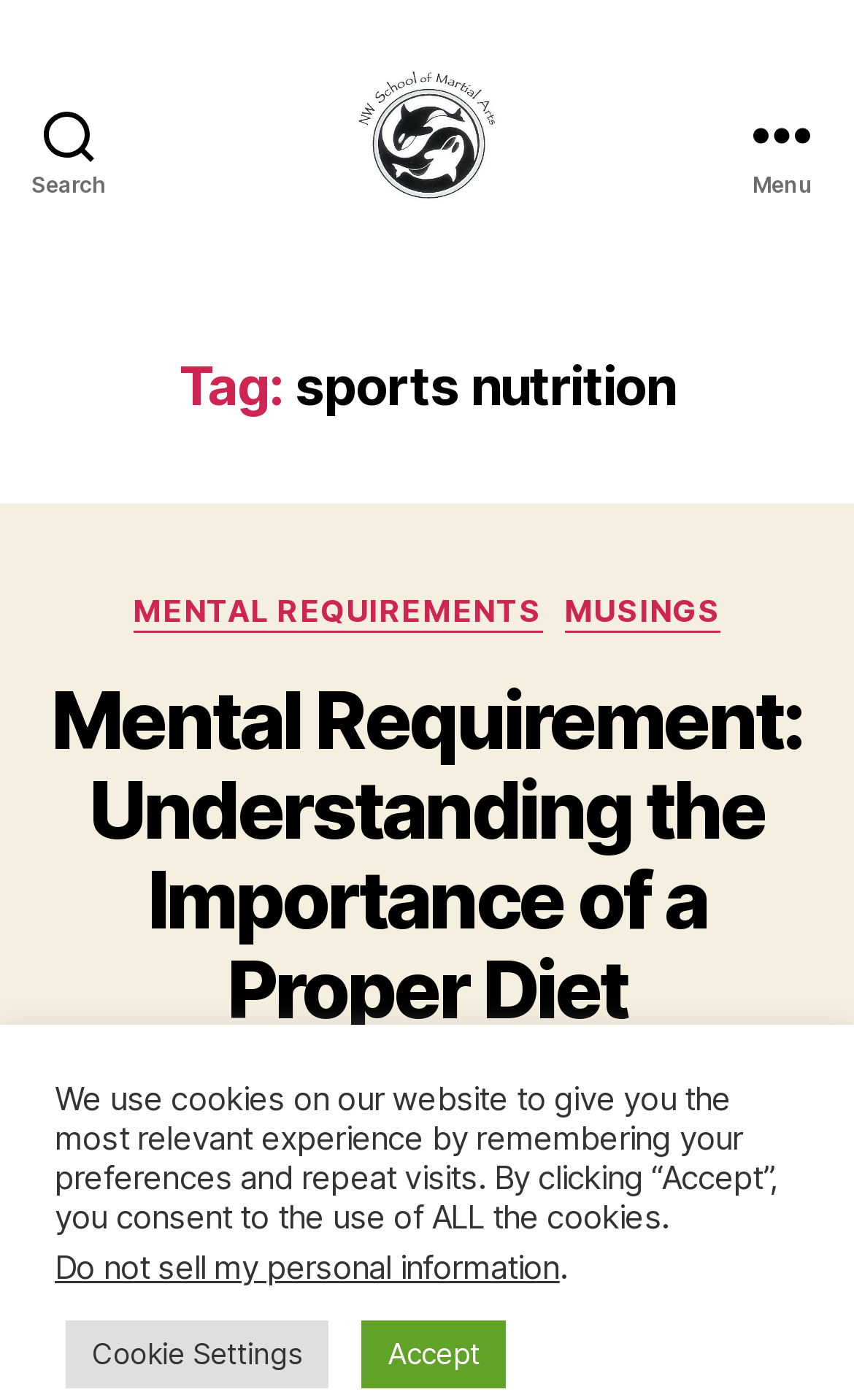Answer the question below using just one word or a short phrase: 
What is the category of the article?

Mental Requirements